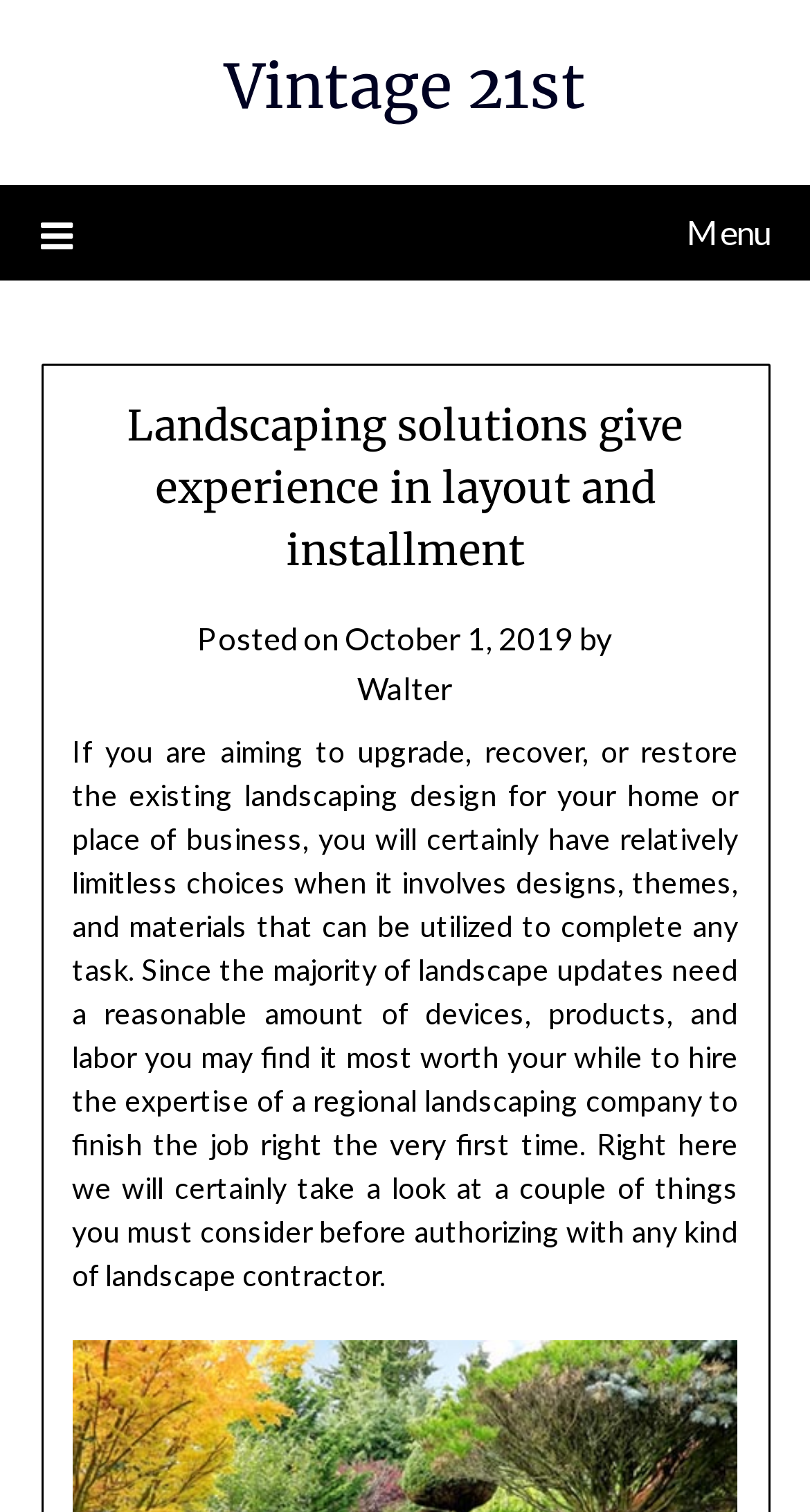Give a complete and precise description of the webpage's appearance.

The webpage appears to be a blog post or article about landscaping solutions. At the top, there is a header section with a link to "Vintage 21st" and a menu icon on the left side. Below the header, there is a main heading that reads "Landscaping solutions give experience in layout and installment". 

To the right of the main heading, there is a section with a "Posted on" label, followed by a link to the date "October 1, 2019", and then the author's name "Walter". 

The main content of the webpage is a long paragraph of text that discusses the various options available for landscaping design, the importance of hiring a regional landscaping company, and the considerations one should take before signing with a contractor. This paragraph is positioned below the header and date section, taking up most of the webpage's content area.